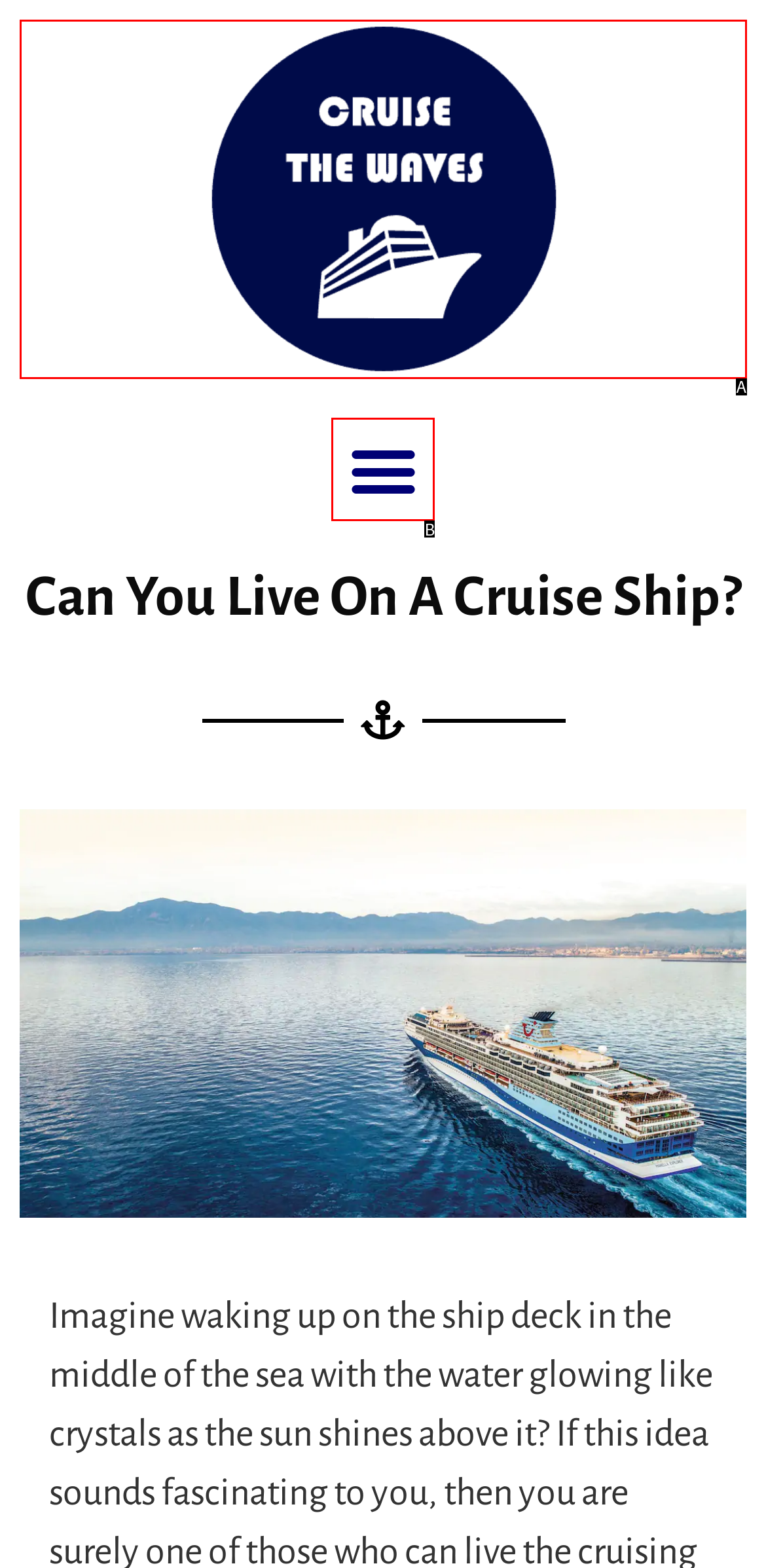Given the description: Menu, identify the corresponding option. Answer with the letter of the appropriate option directly.

B